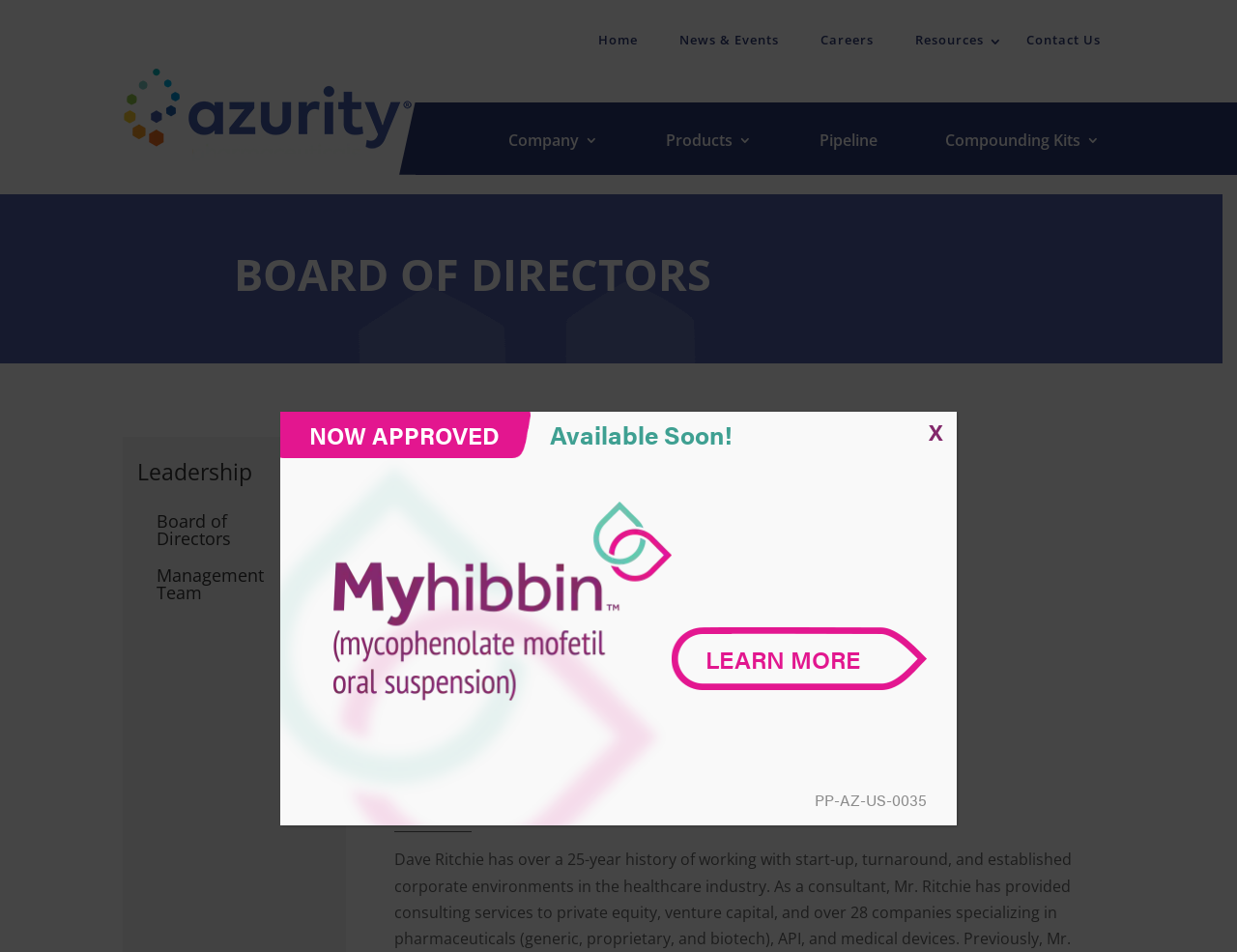Determine the bounding box coordinates for the area that should be clicked to carry out the following instruction: "View Dave Ritchie's profile".

[0.319, 0.794, 0.889, 0.831]